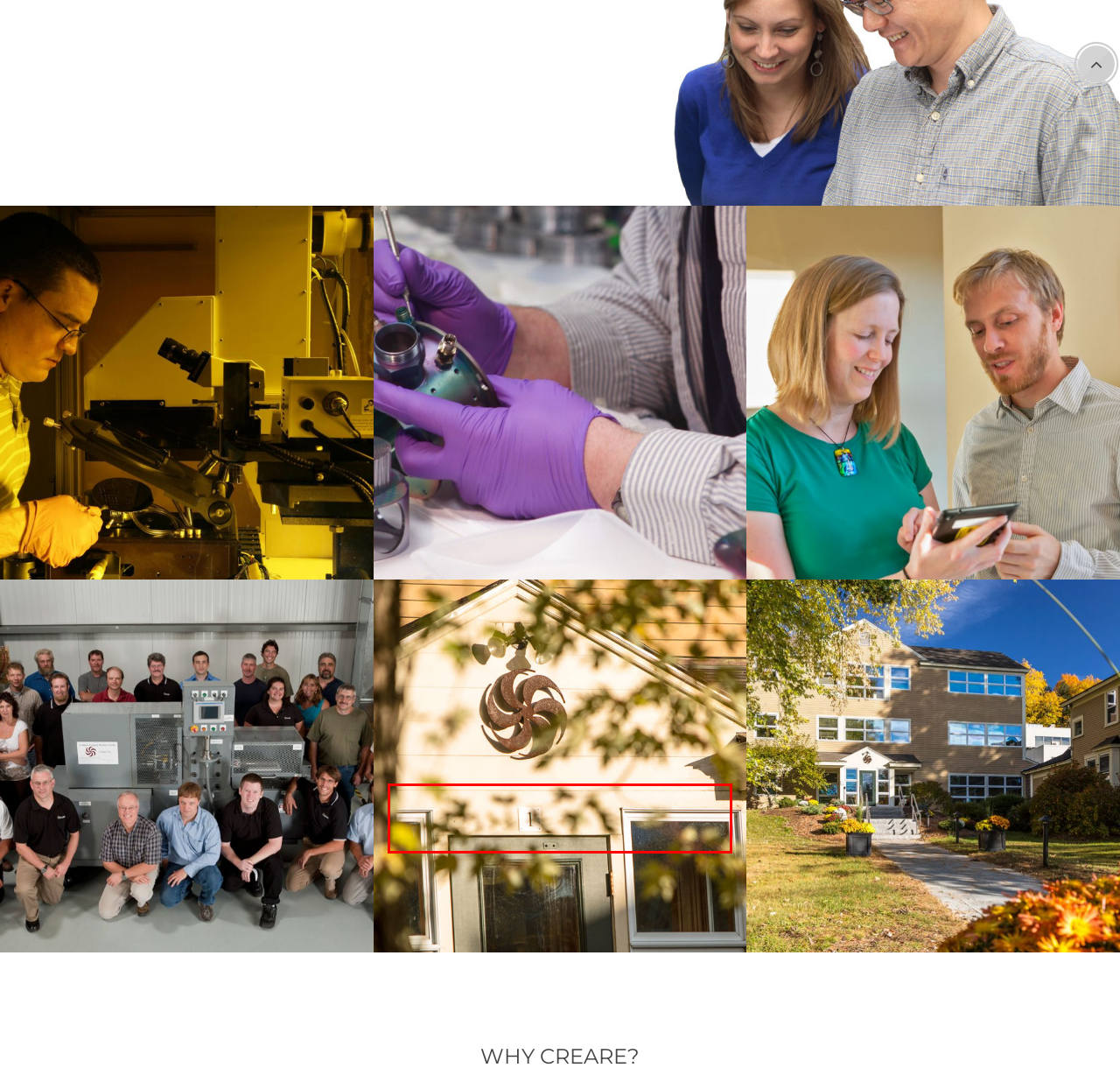Please examine the screenshot of the webpage and read the text present within the red rectangle bounding box.

Creare employs a highly skilled technical staff, including mechanical and electronic technicians, machinists, mechanical designers, graphics specialists, computer support specialists, and laboratory personnel.